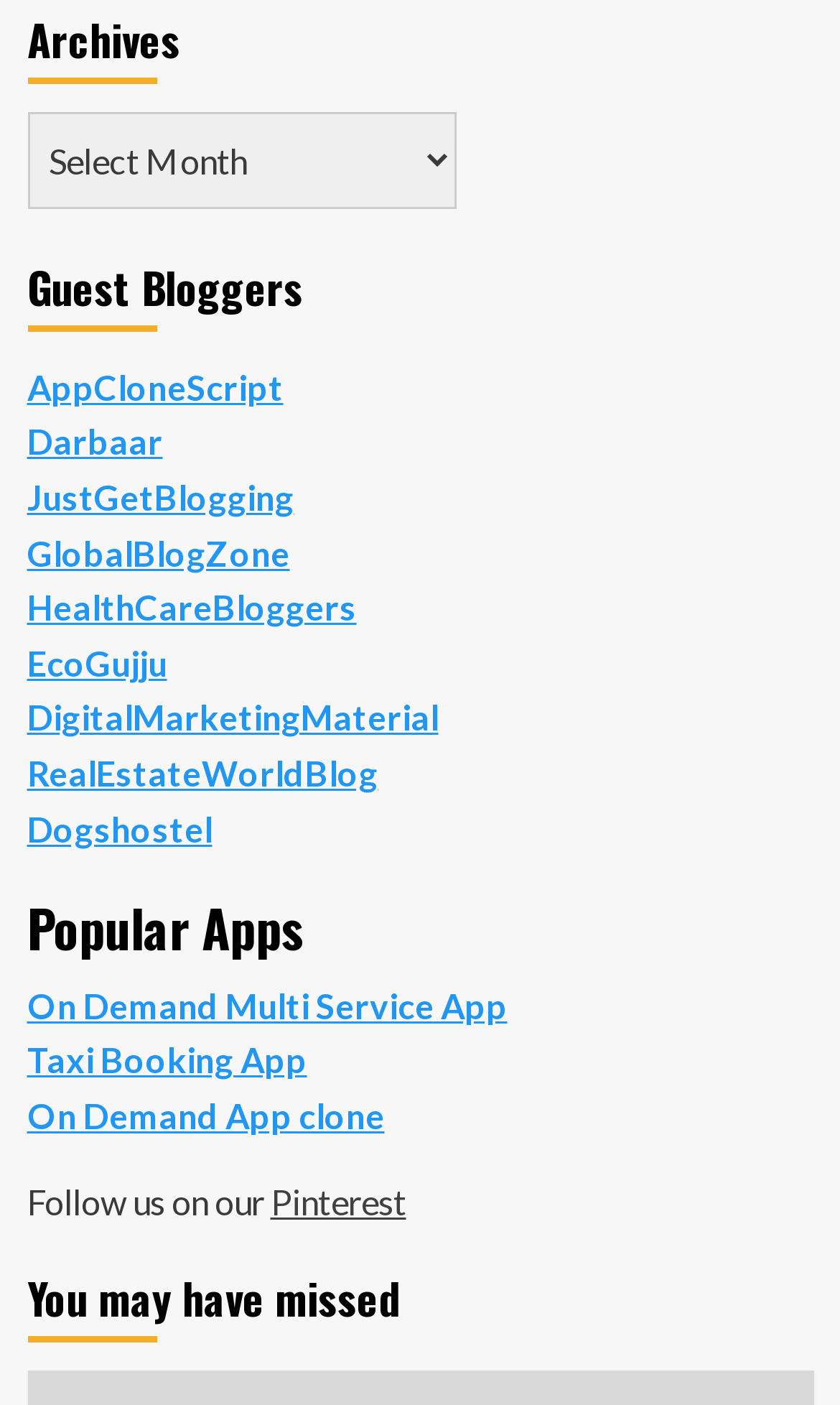Using the information shown in the image, answer the question with as much detail as possible: How many links are under 'Popular Apps'?

I located the heading 'Popular Apps' at [0.032, 0.64, 0.968, 0.68]. Under this heading, I found three links: 'On Demand Multi Service App' at [0.032, 0.7, 0.604, 0.729], 'Taxi Booking App' at [0.032, 0.74, 0.365, 0.769], and 'On Demand App clone' at [0.032, 0.779, 0.458, 0.808].